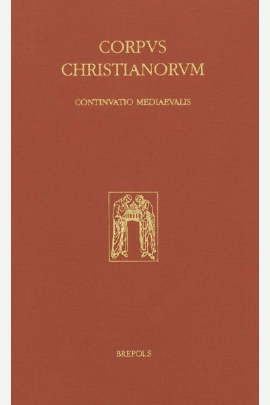Give a one-word or short phrase answer to this question: 
What is the name of the publisher?

BREPOLS